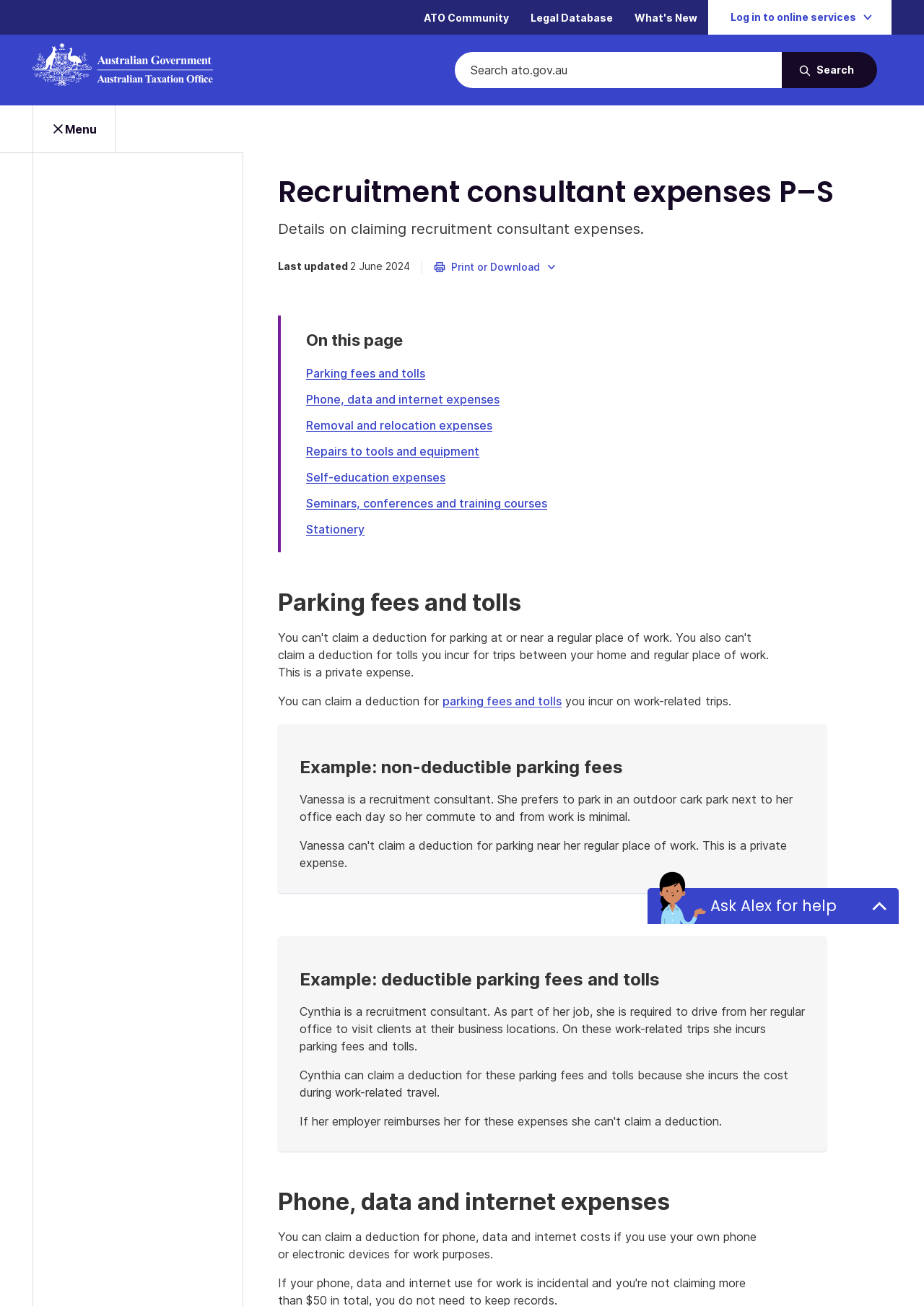Please provide a comprehensive response to the question below by analyzing the image: 
What is the purpose of the 'Print or Download' button?

The 'Print or Download' button allows users to choose from Print or PDF download options, as indicated by the button's description.